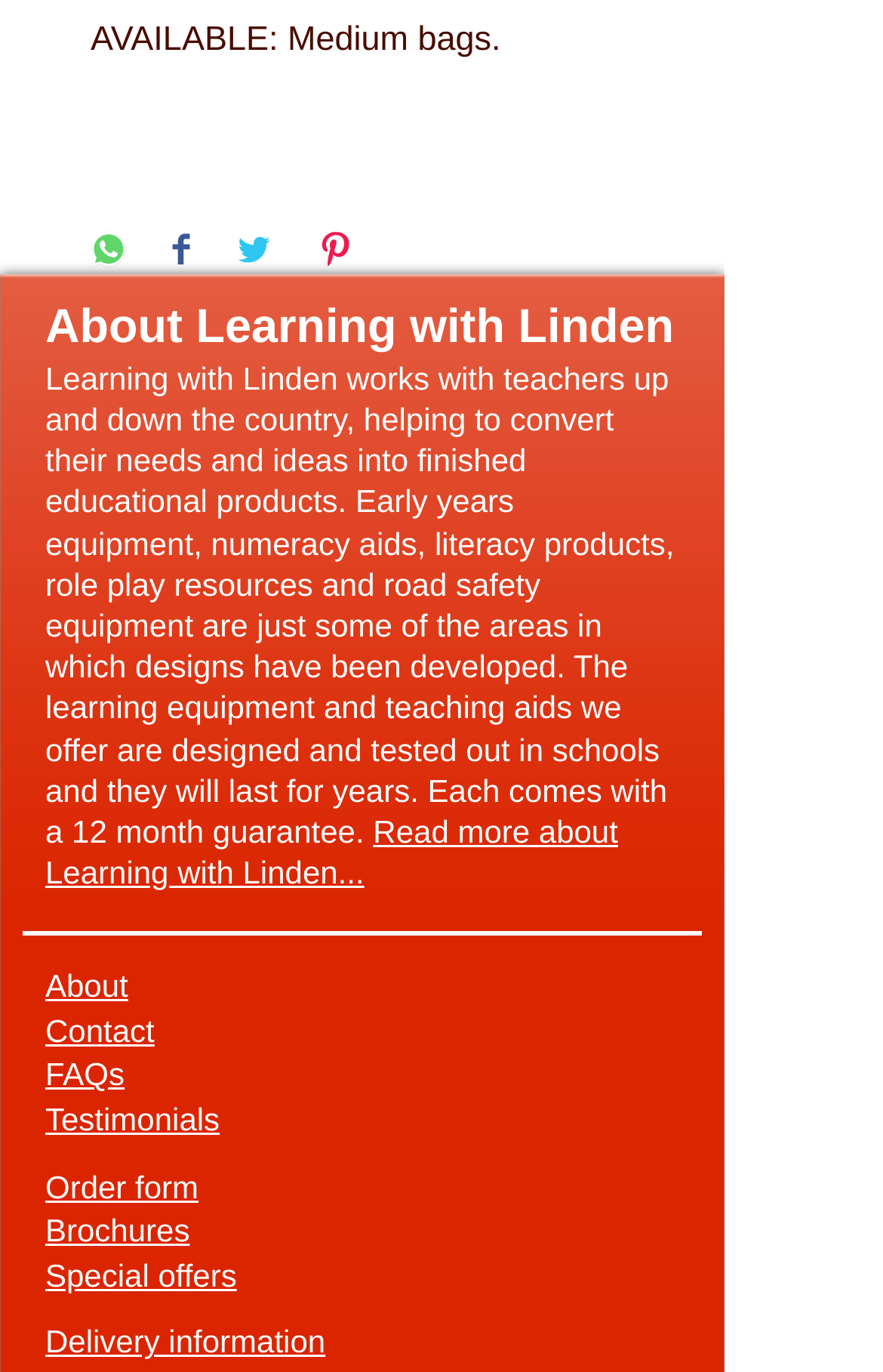Kindly respond to the following question with a single word or a brief phrase: 
What is the company's name?

Learning with Linden